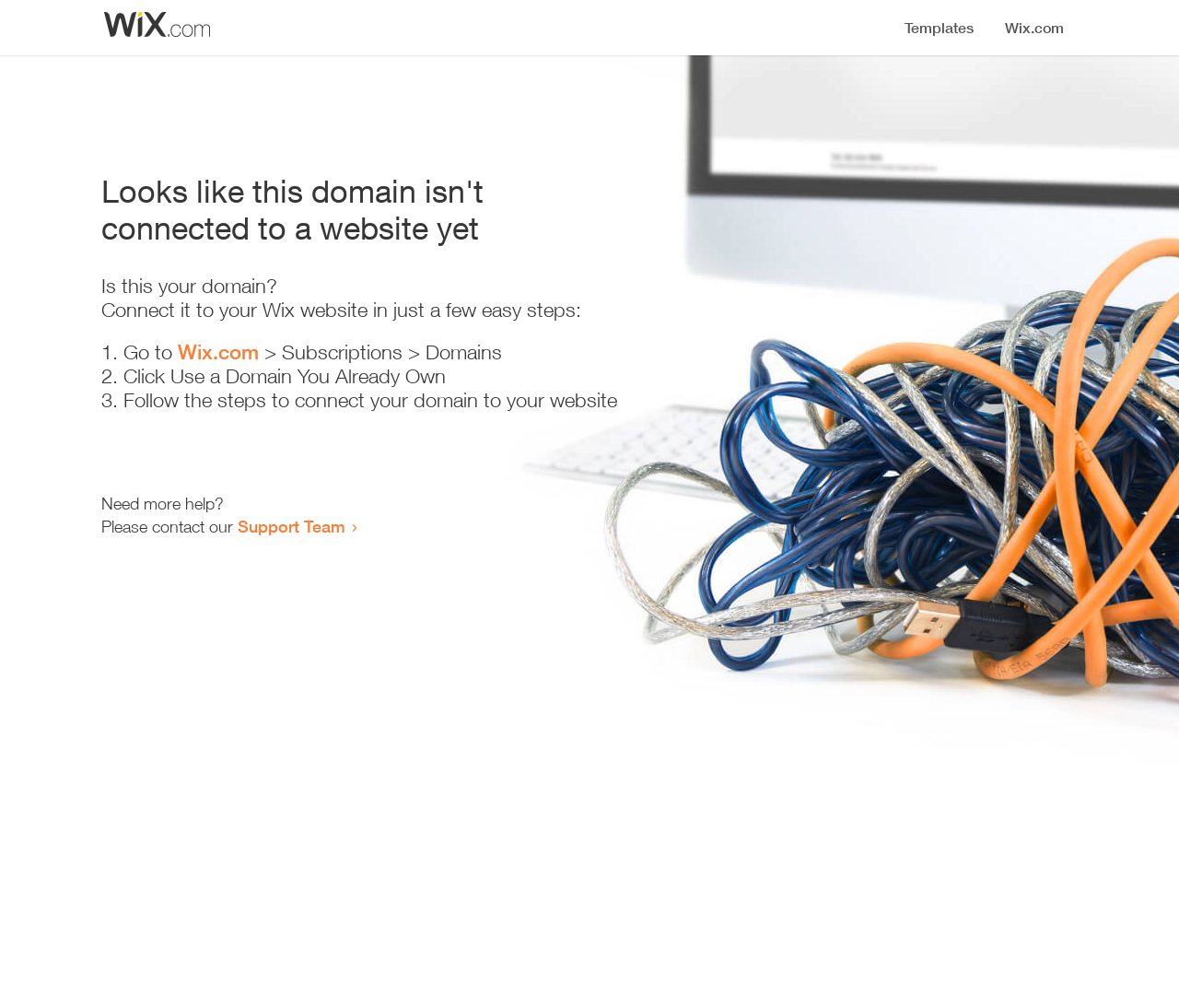What is the current status of the domain?
Use the image to give a comprehensive and detailed response to the question.

The webpage displays a message 'Looks like this domain isn't connected to a website yet', indicating that the domain is not currently connected to a website.